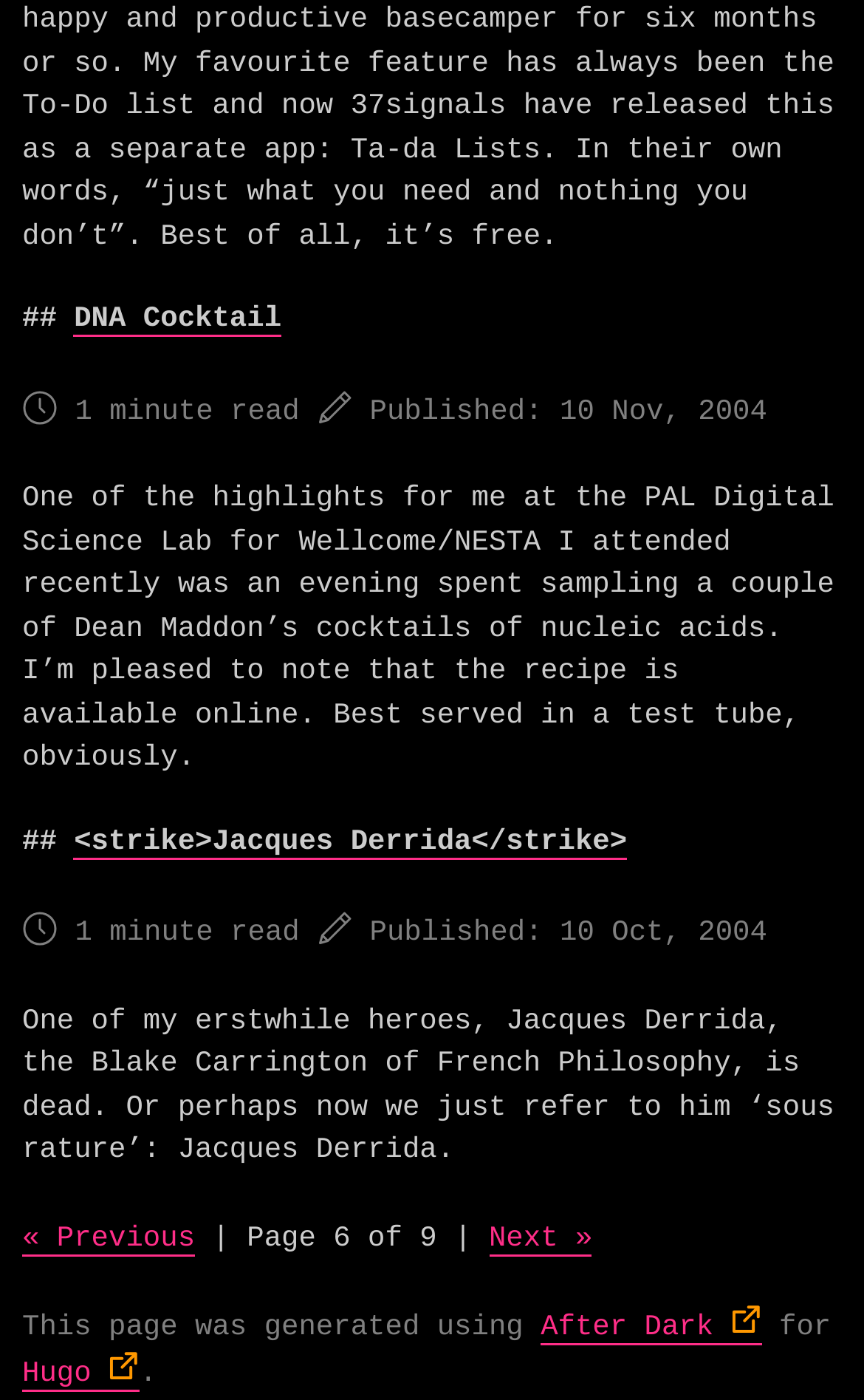What is the name of the generator of this page?
Based on the image, answer the question in a detailed manner.

I examined the contentinfo element and found the link element with the text 'Hugo', which is the name of the generator of this page.